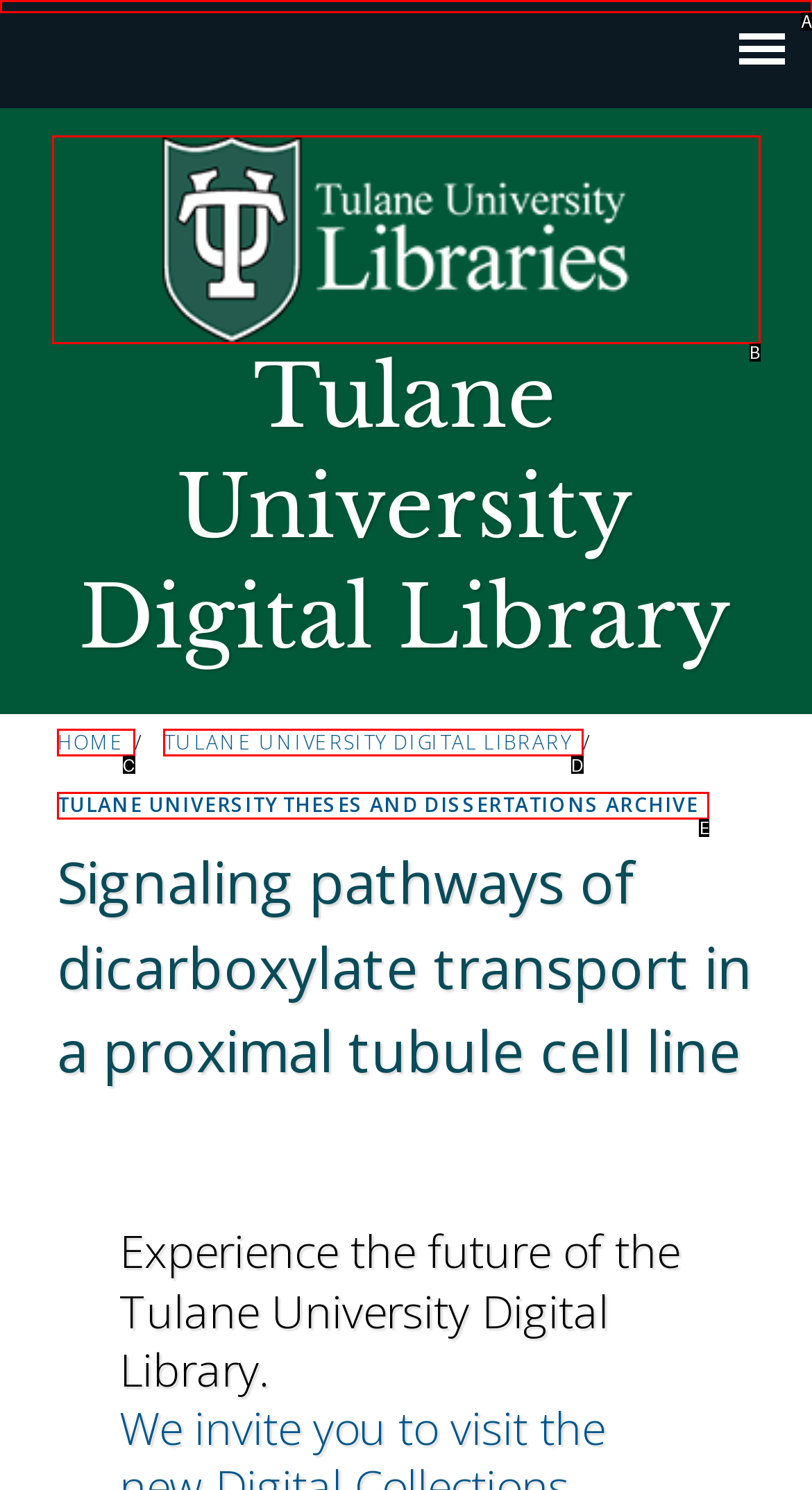Tell me which option best matches the description: Tulane University Digital Library
Answer with the option's letter from the given choices directly.

D